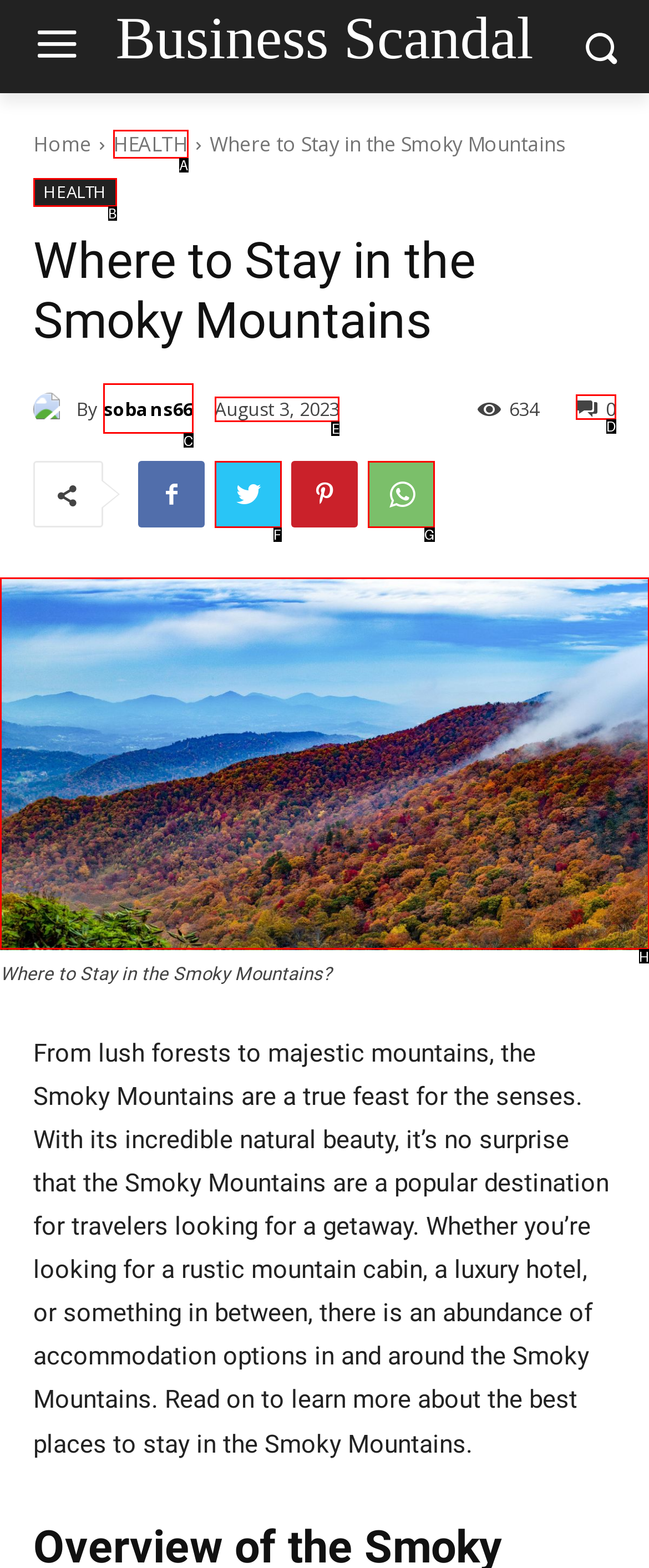Which option should I select to accomplish the task: Learn more about Antonia Alvarez? Respond with the corresponding letter from the given choices.

None